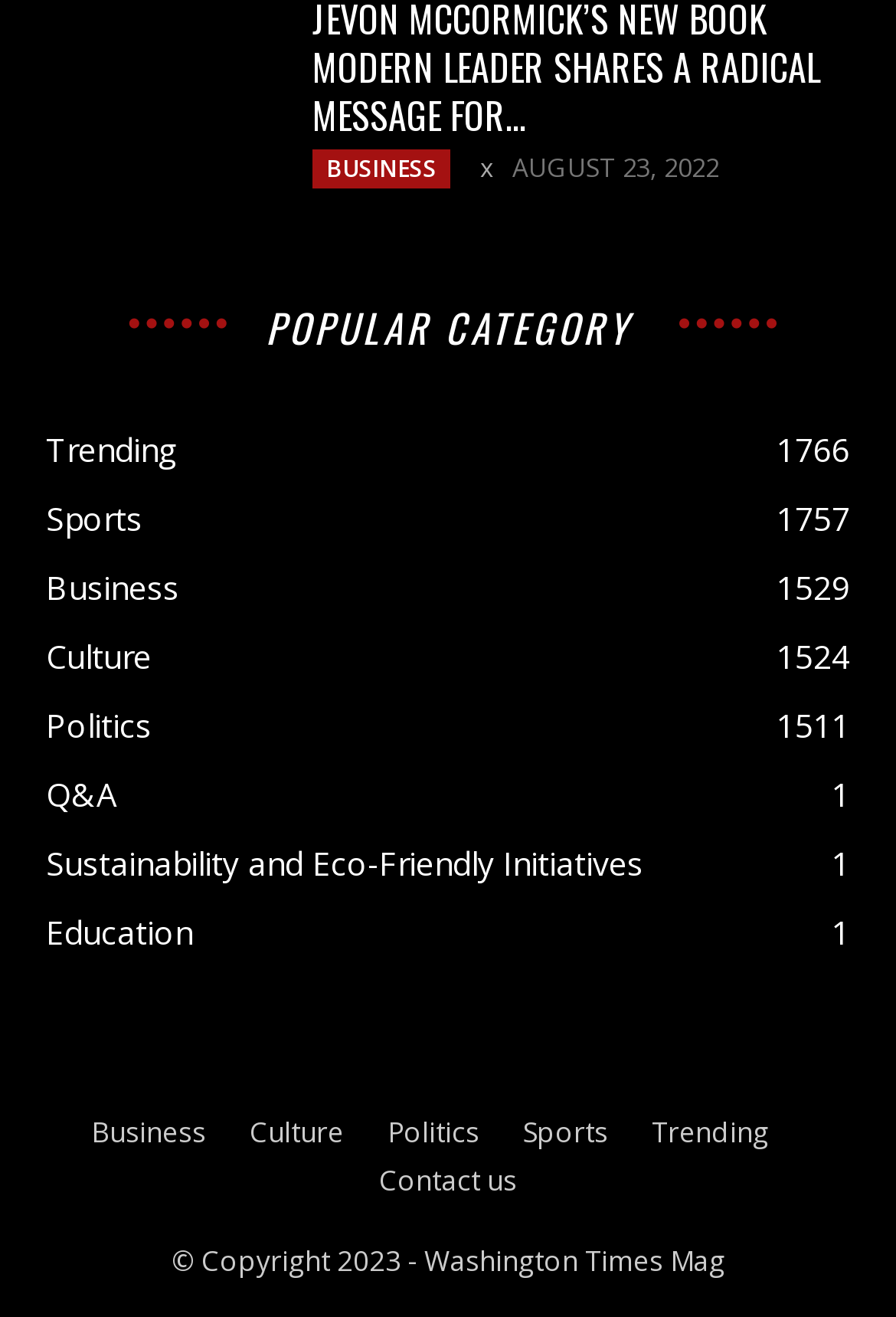What is the current date?
Using the image as a reference, give an elaborate response to the question.

I found the current date by looking at the time element on the webpage, which is located at the top right corner with a bounding box coordinate of [0.572, 0.113, 0.803, 0.139]. The OCR text within this element is 'AUGUST 23, 2022'.